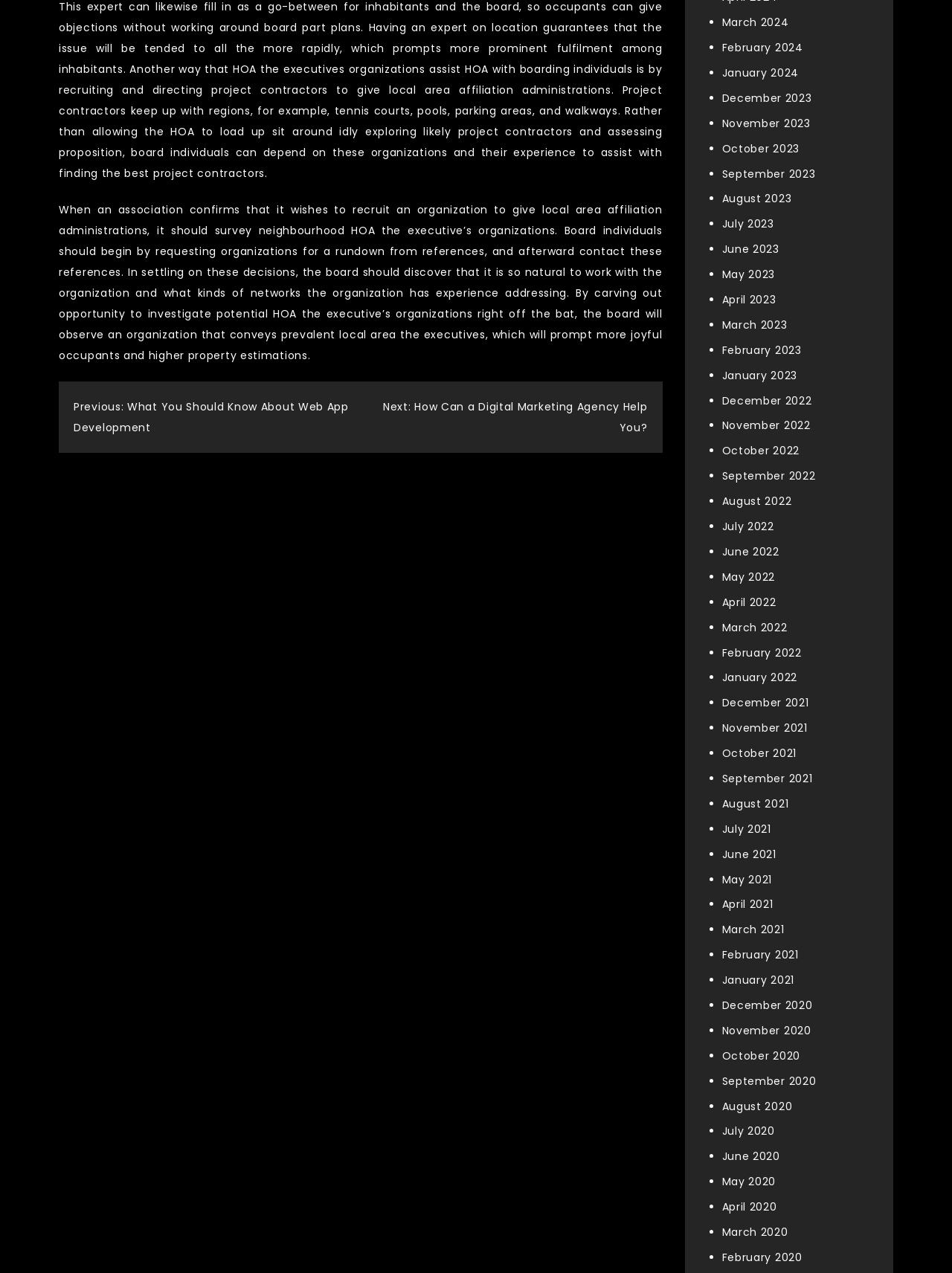What is the purpose of the board in HOA management?
Examine the image and provide an in-depth answer to the question.

According to the article, the board should 'discover that it is so natural to work with the organization and what kinds of networks the organization has experience addressing.' This implies that the purpose of the board is to find a suitable organization for HOA management.